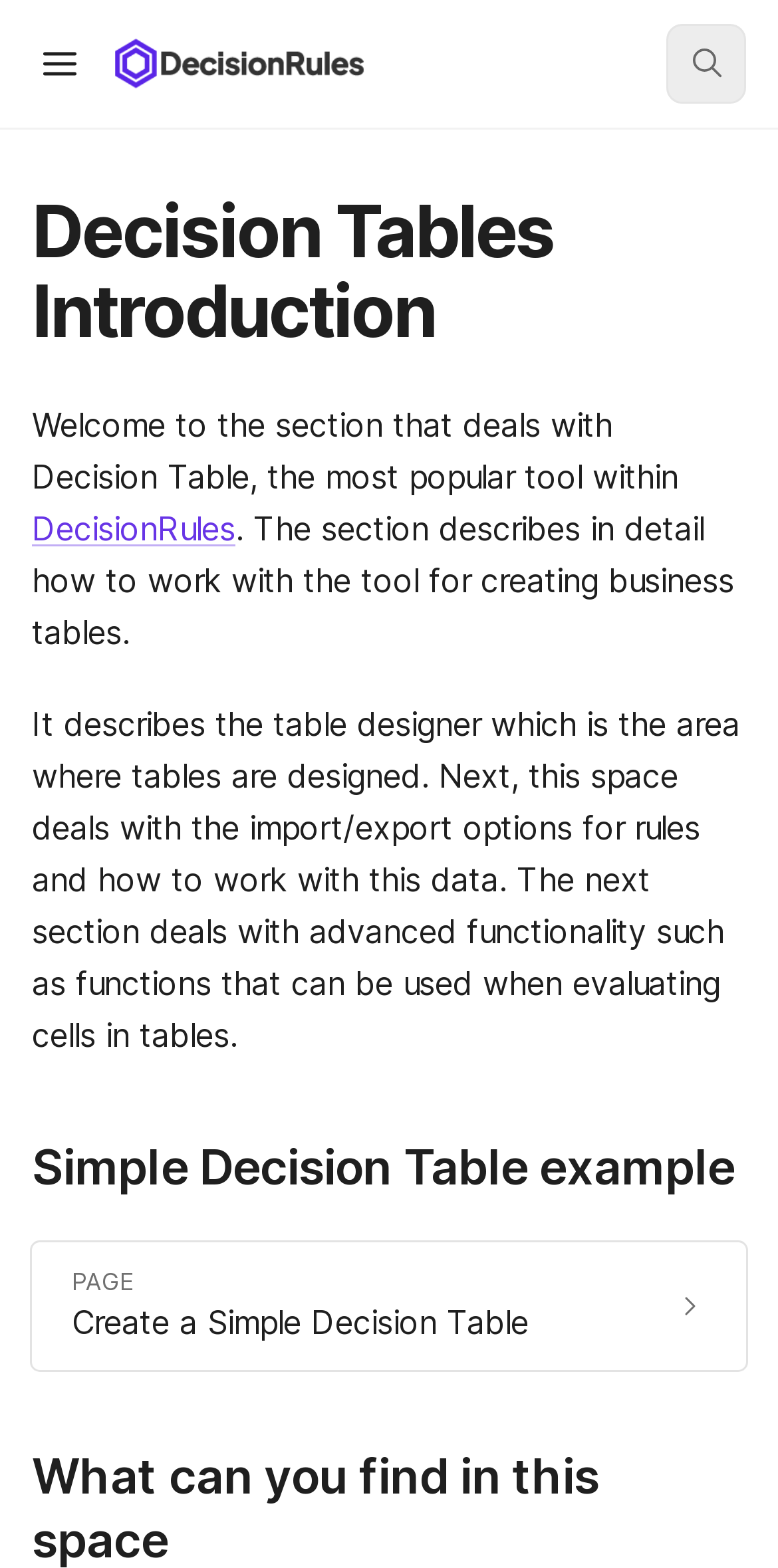Examine the image carefully and respond to the question with a detailed answer: 
What is the next section about after the table designer?

The webpage mentions that after the table designer, the next section deals with the import/export options for rules and how to work with this data. This implies that the next section is focused on importing and exporting rules and data related to Decision Tables.